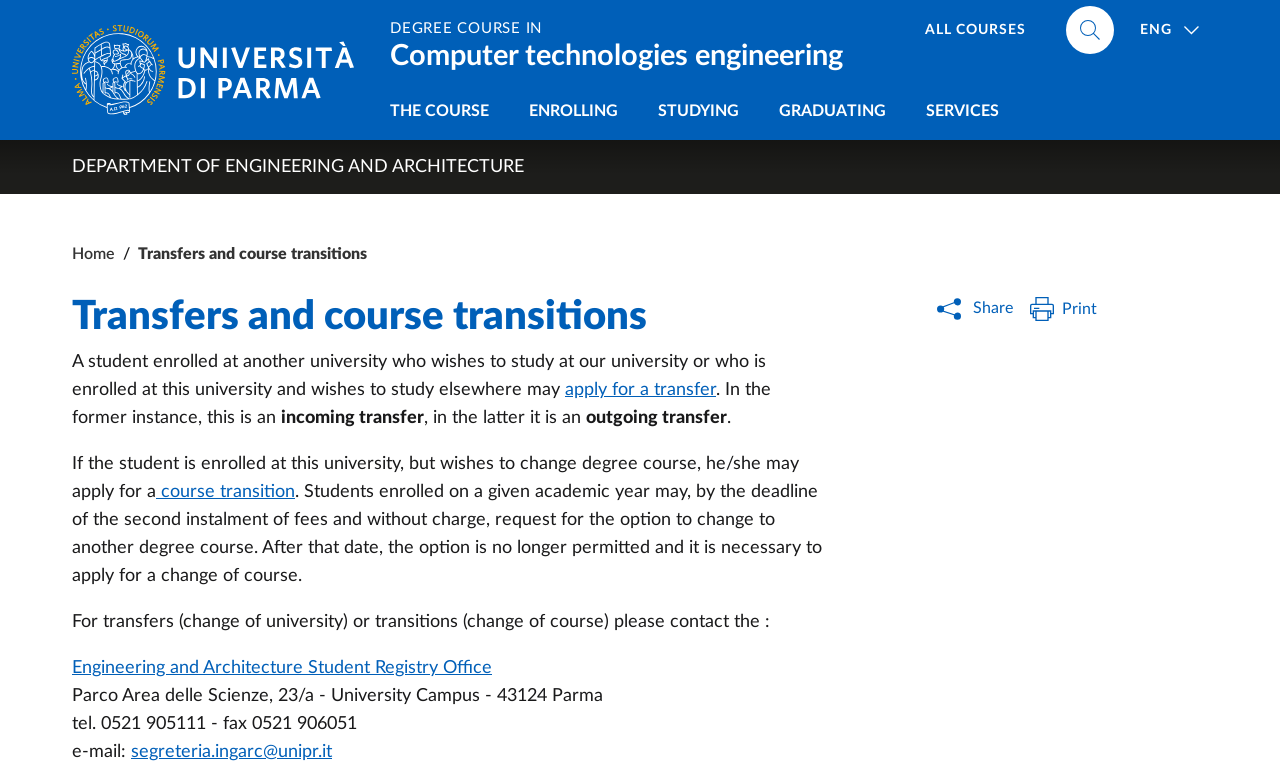Use a single word or phrase to answer the question: 
What is the deadline for requesting a course transition?

Second instalment of fees